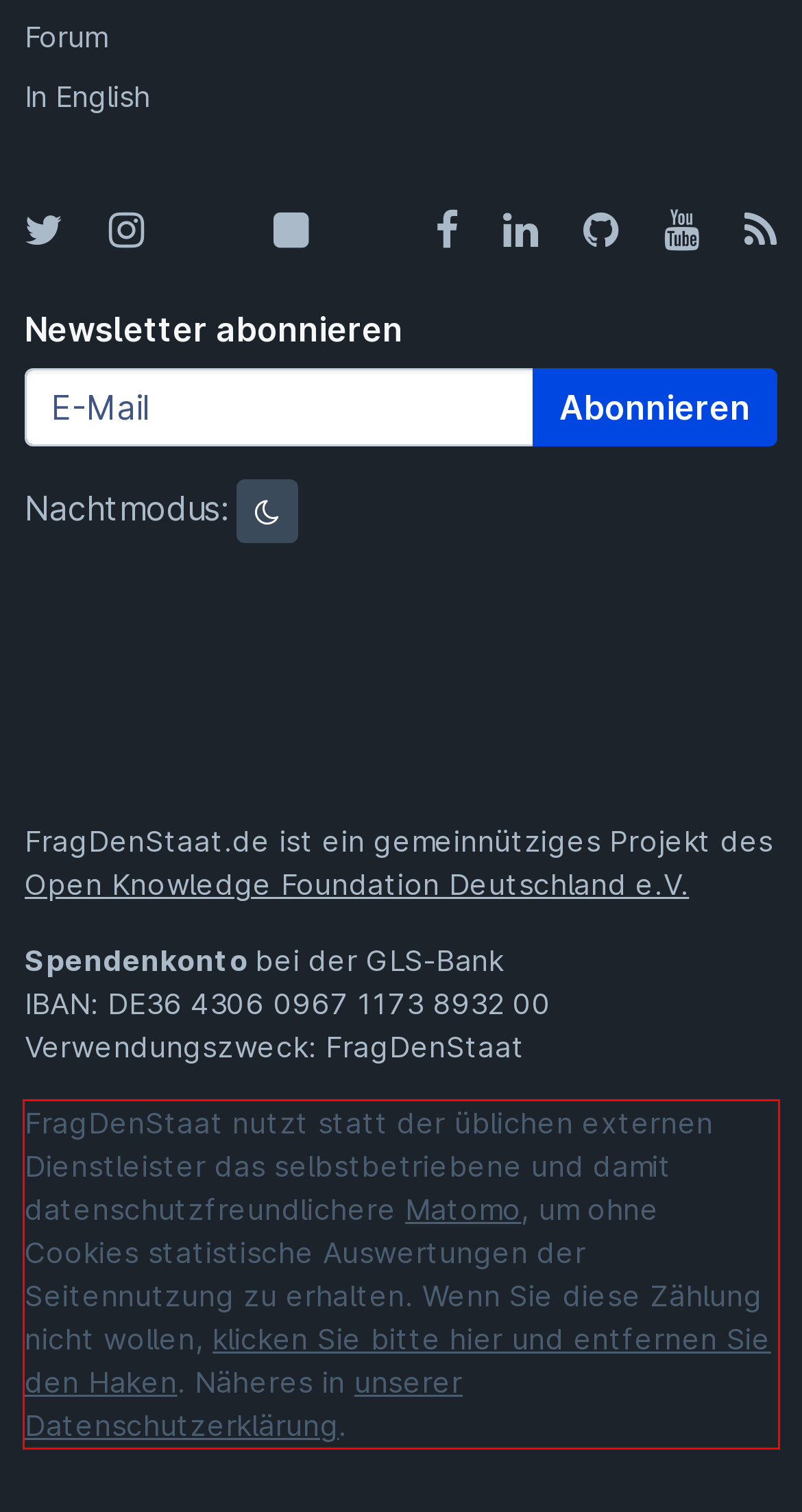Given the screenshot of the webpage, identify the red bounding box, and recognize the text content inside that red bounding box.

FragDenStaat nutzt statt der üblichen externen Dienstleister das selbstbetriebene und damit datenschutzfreundlichere Matomo, um ohne Cookies statistische Auswertungen der Seitennutzung zu erhalten. Wenn Sie diese Zählung nicht wollen, klicken Sie bitte hier und entfernen Sie den Haken. Näheres in unserer Datenschutzerklärung.